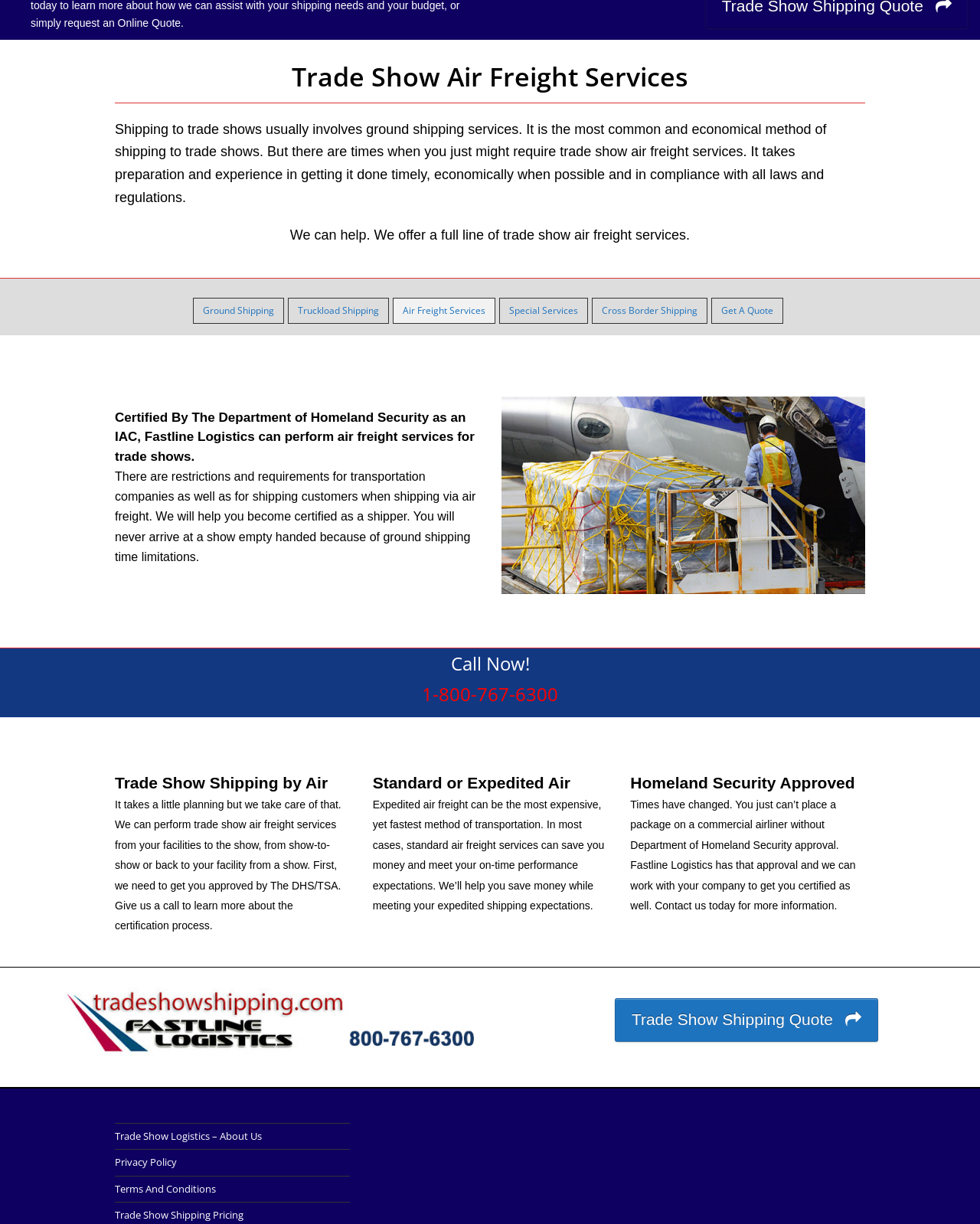Please determine the bounding box coordinates for the UI element described here. Use the format (top-left x, top-left y, bottom-right x, bottom-right y) with values bounded between 0 and 1: Special Services

[0.509, 0.243, 0.6, 0.264]